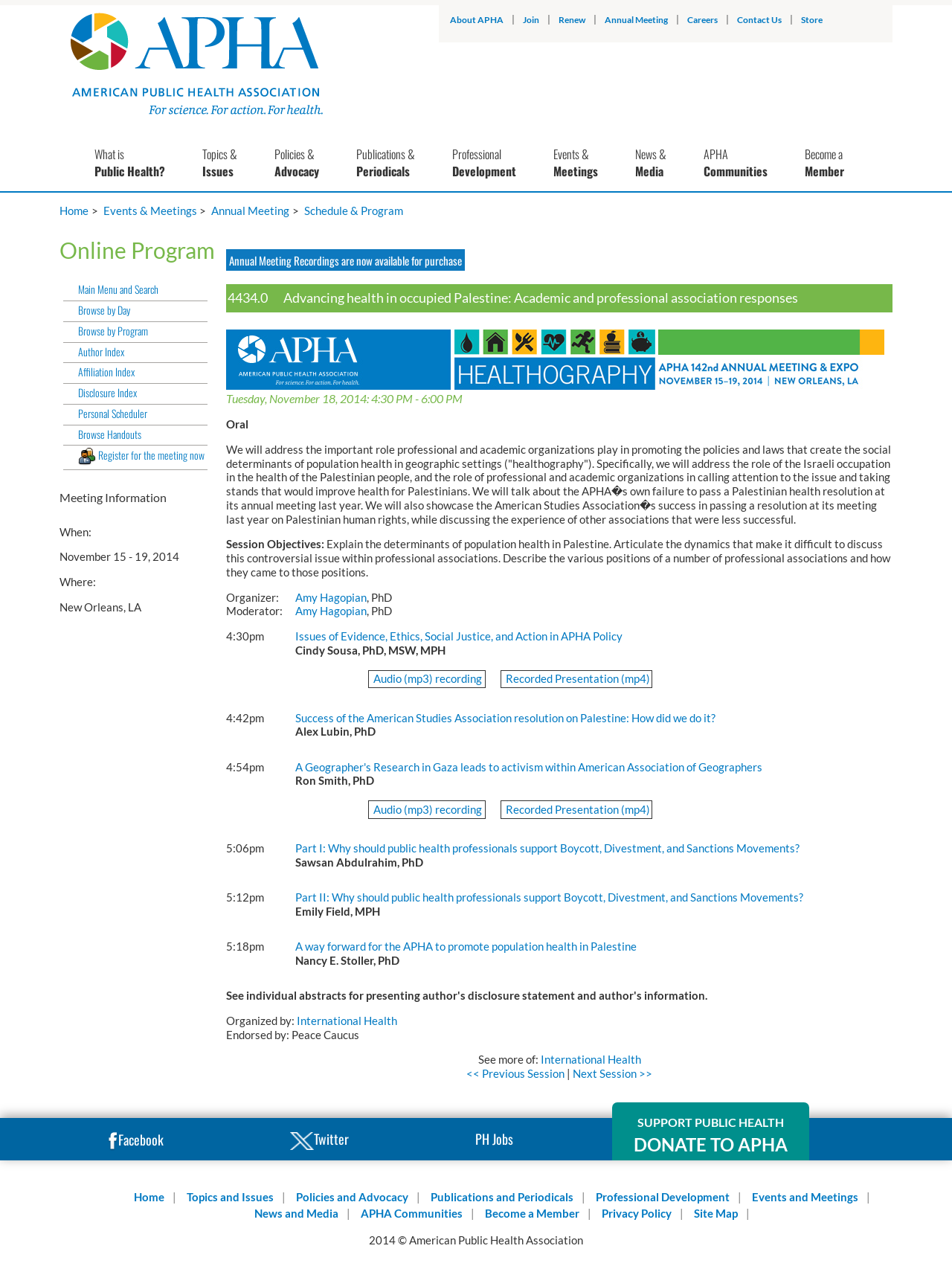What is the topic of the last presentation?
Please provide a detailed and comprehensive answer to the question.

The topic of the last presentation can be found in the link 'A way forward for the APHA to promote population health in Palestine' which is located within the main content area of the webpage.